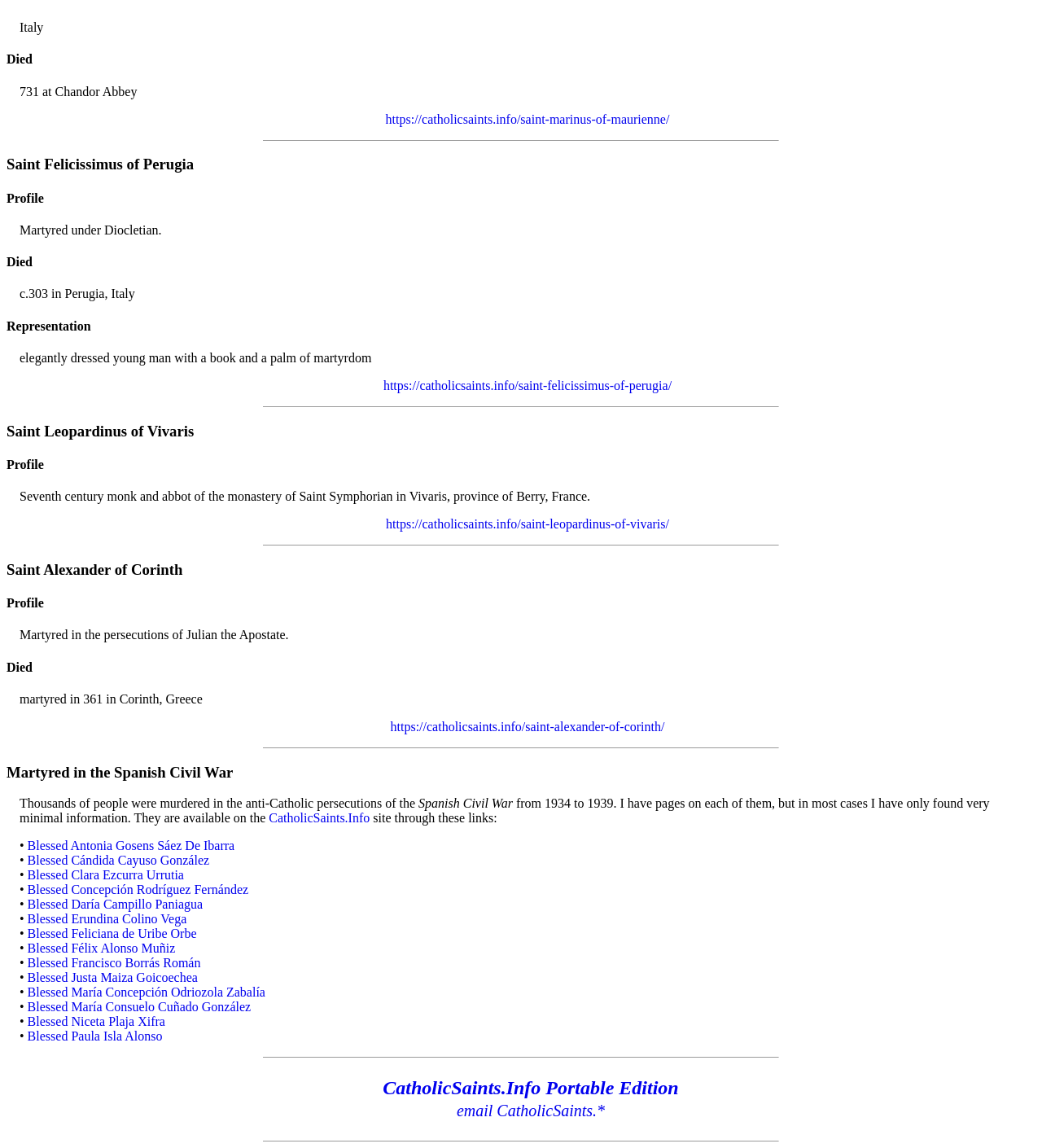Locate the bounding box of the UI element defined by this description: "Blessed Niceta Plaja Xifra". The coordinates should be given as four float numbers between 0 and 1, formatted as [left, top, right, bottom].

[0.026, 0.884, 0.159, 0.896]